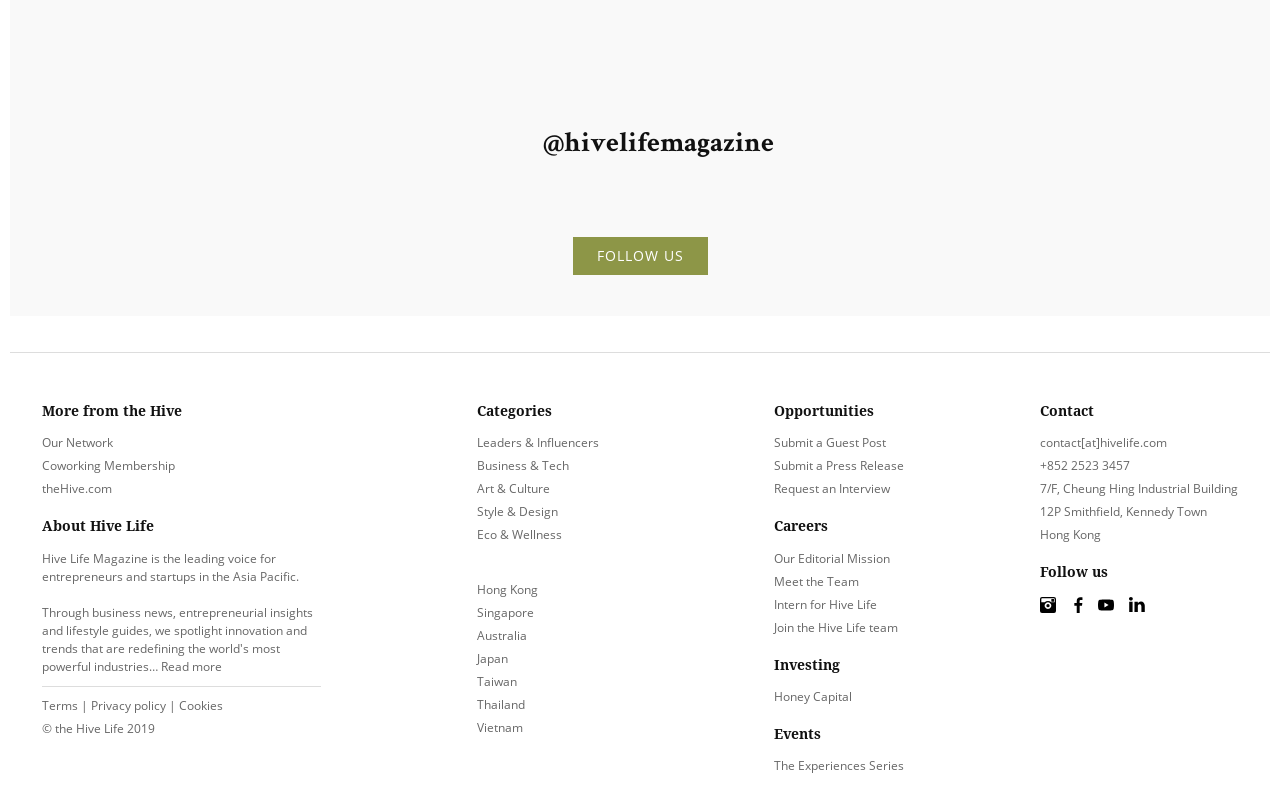Could you find the bounding box coordinates of the clickable area to complete this instruction: "Follow Hive Life Magazine on Instagram"?

[0.396, 0.09, 0.416, 0.279]